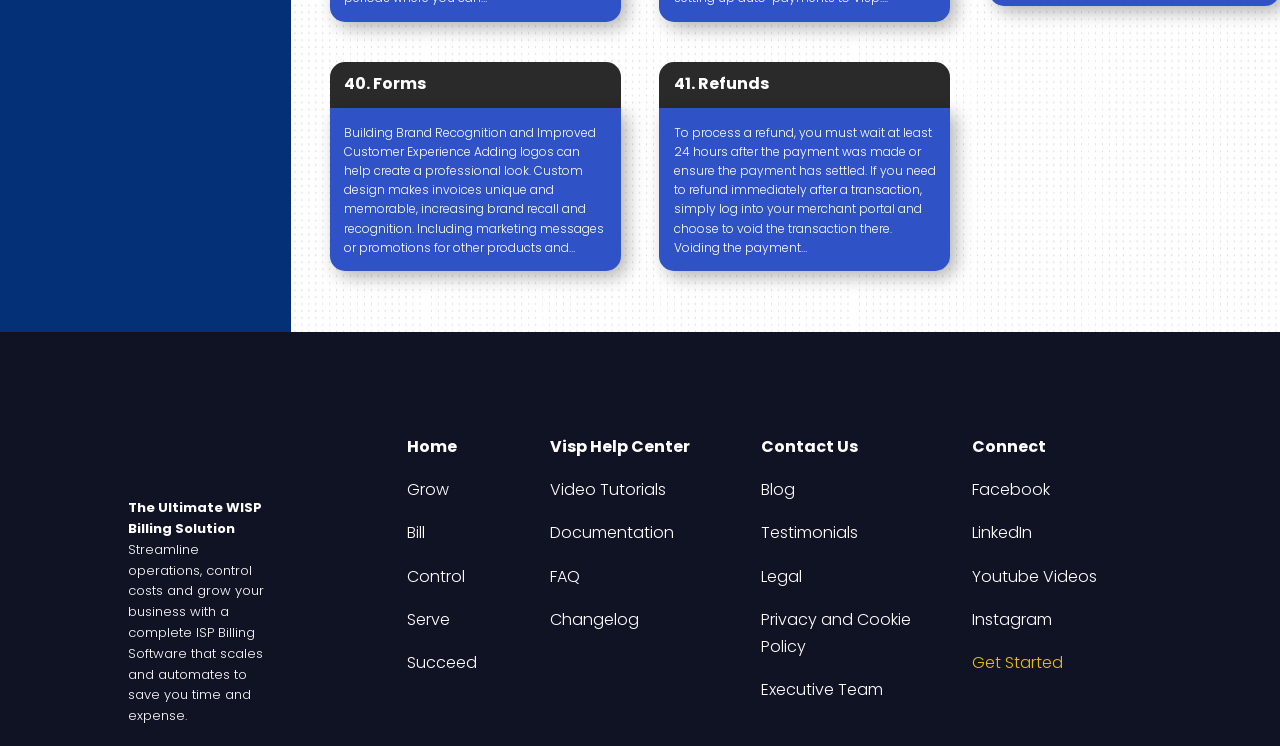With reference to the image, please provide a detailed answer to the following question: How long do you need to wait to process a refund?

The webpage states that to process a refund, you must wait at least 24 hours after the payment was made or ensure the payment has settled.